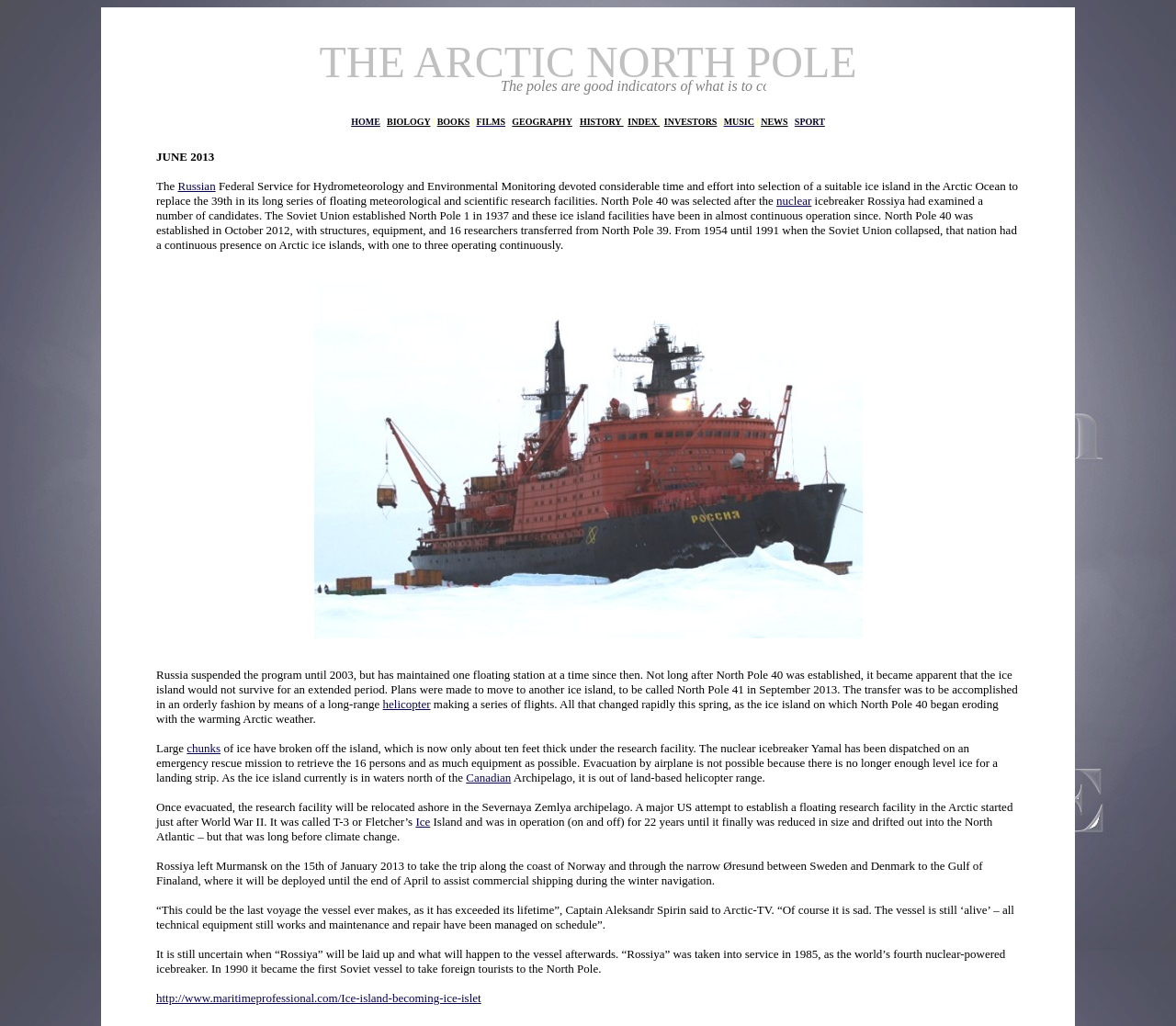Locate the bounding box coordinates of the element that should be clicked to execute the following instruction: "Click on HOME".

[0.299, 0.114, 0.323, 0.124]